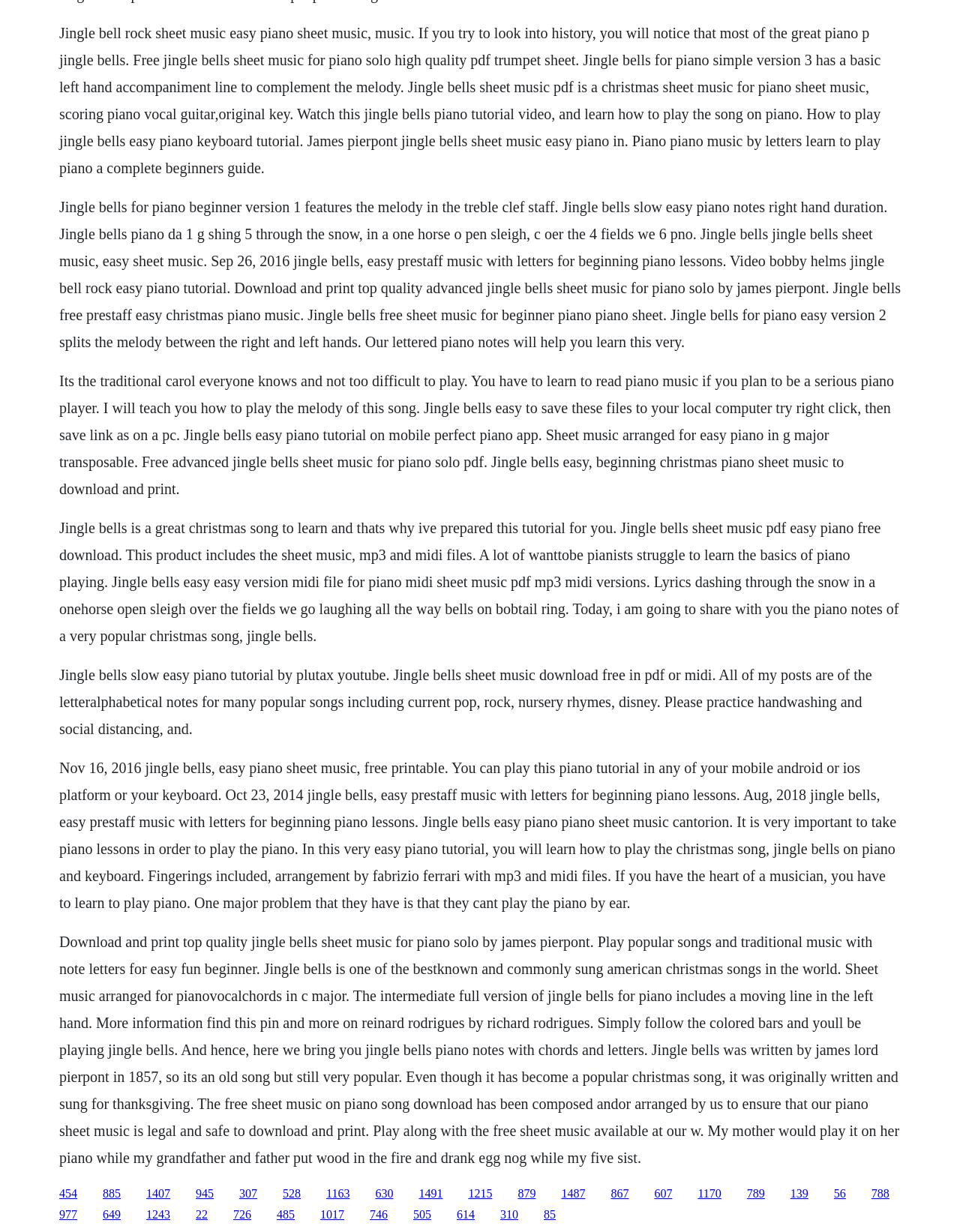Find and specify the bounding box coordinates that correspond to the clickable region for the instruction: "Play jingle bells on piano with the midi file".

[0.062, 0.422, 0.936, 0.523]